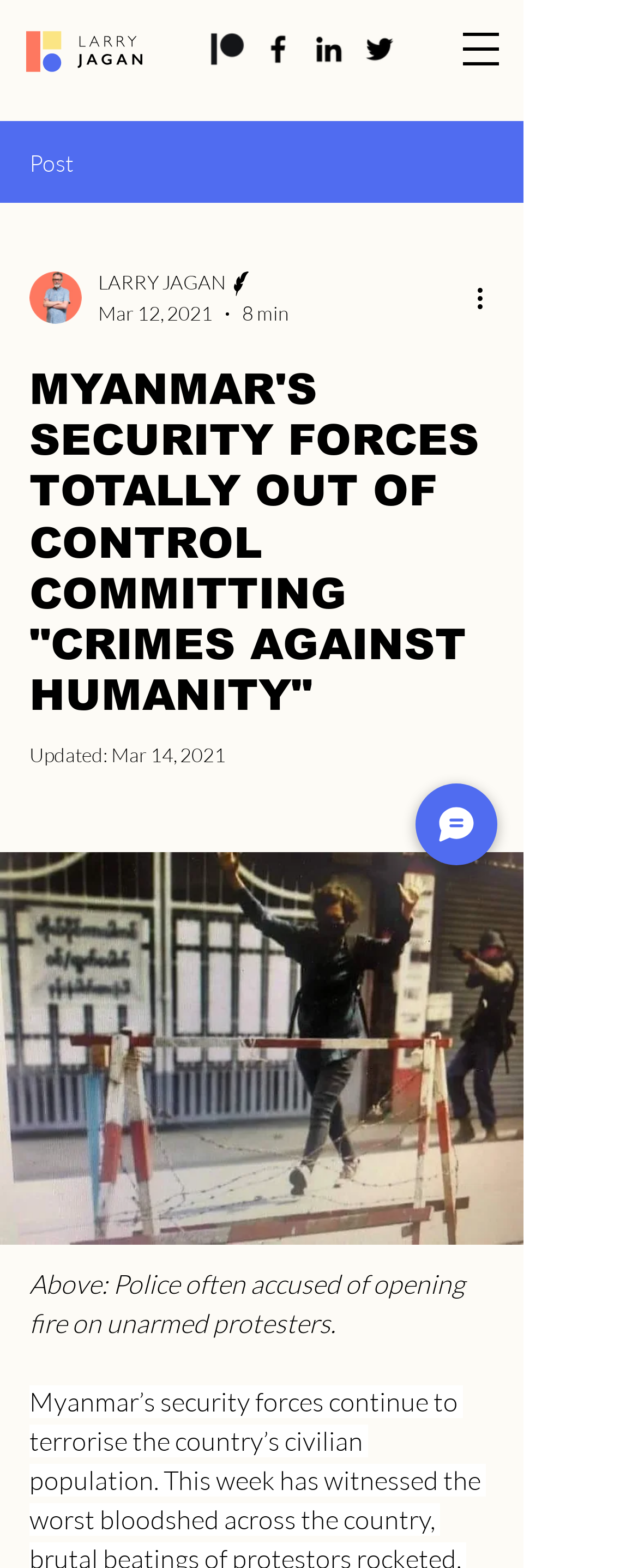What is the social media platform with a bird logo?
Please give a detailed and elaborate answer to the question based on the image.

The social media platform with a bird logo can be found in the social bar section. The image of a bird is located next to the text 'Twitter', indicating that it is the logo of the Twitter social media platform.